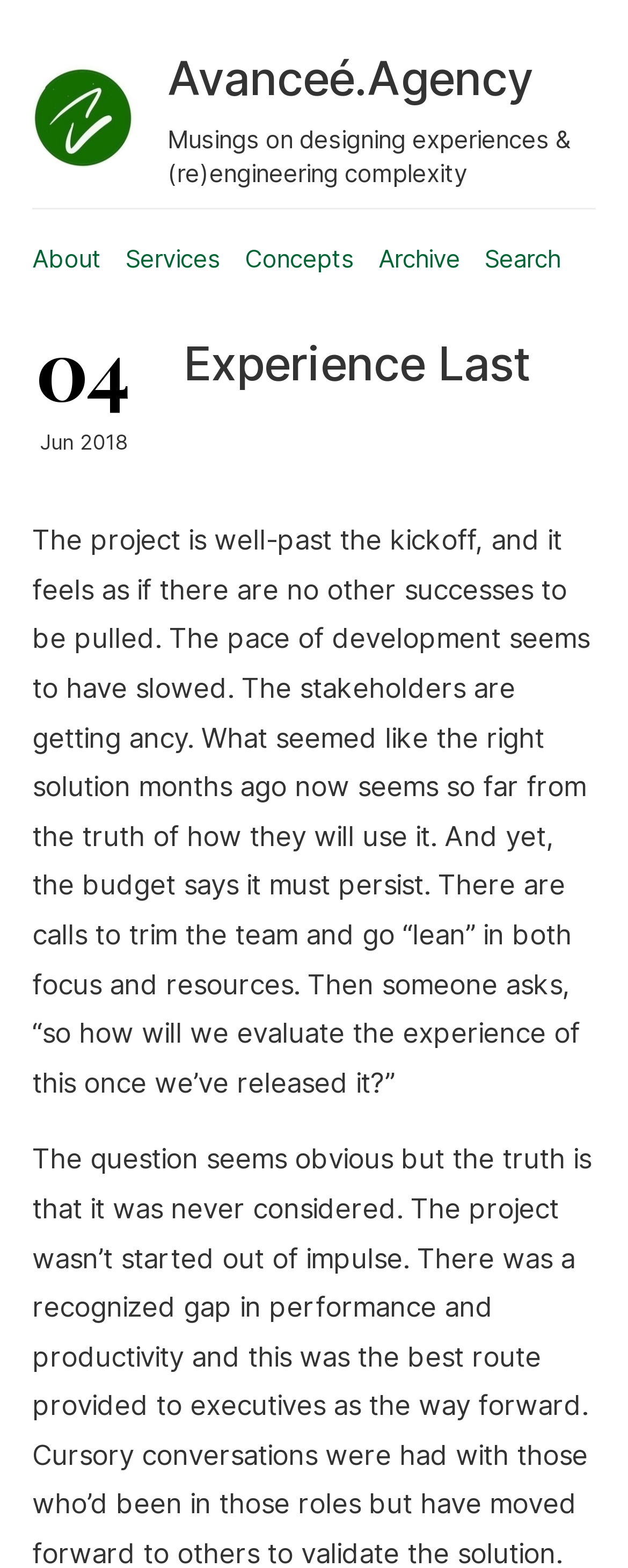What is the concern of the stakeholders?
Please provide a comprehensive answer based on the details in the screenshot.

The concern of the stakeholders can be inferred from the static text 'The stakeholders are getting ancy.' which indicates that they are anxious about the project.